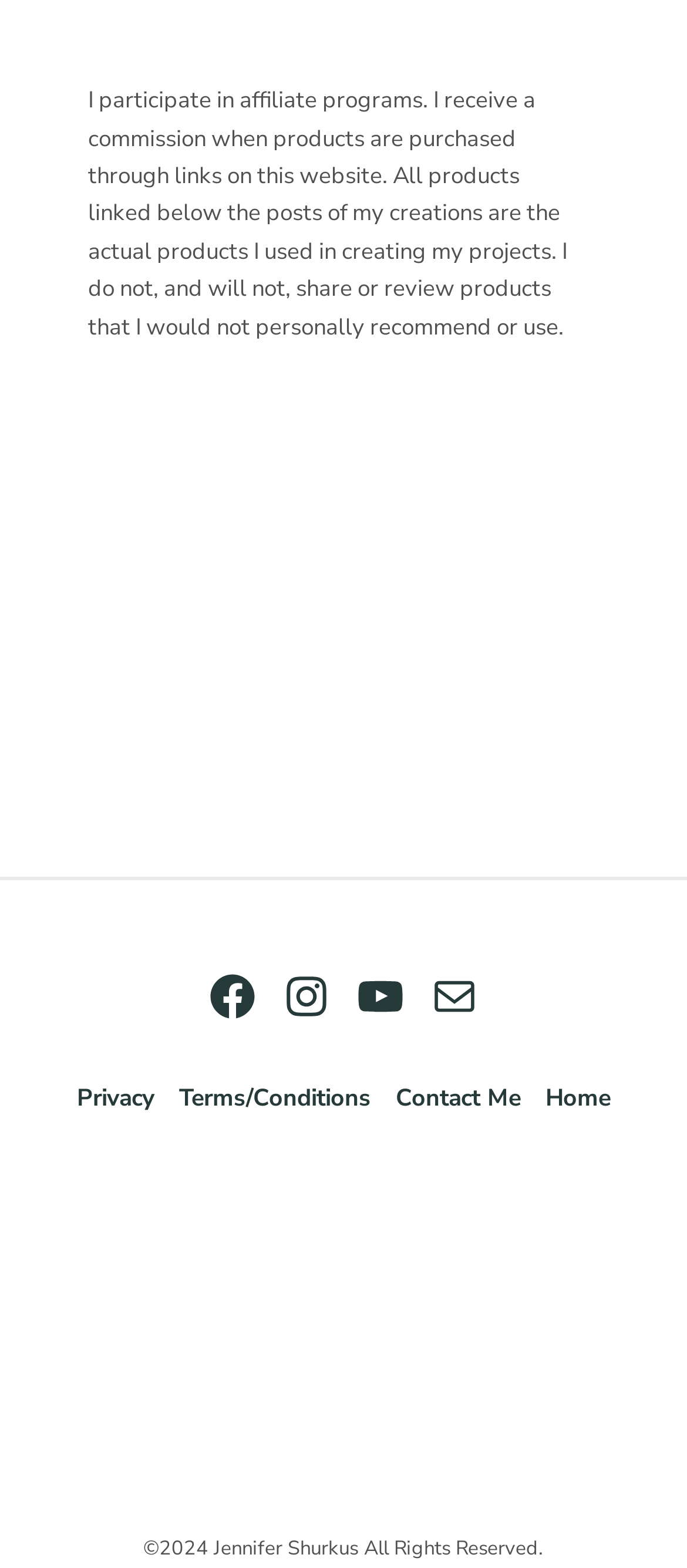How many logos are displayed?
Using the image as a reference, answer the question with a short word or phrase.

3